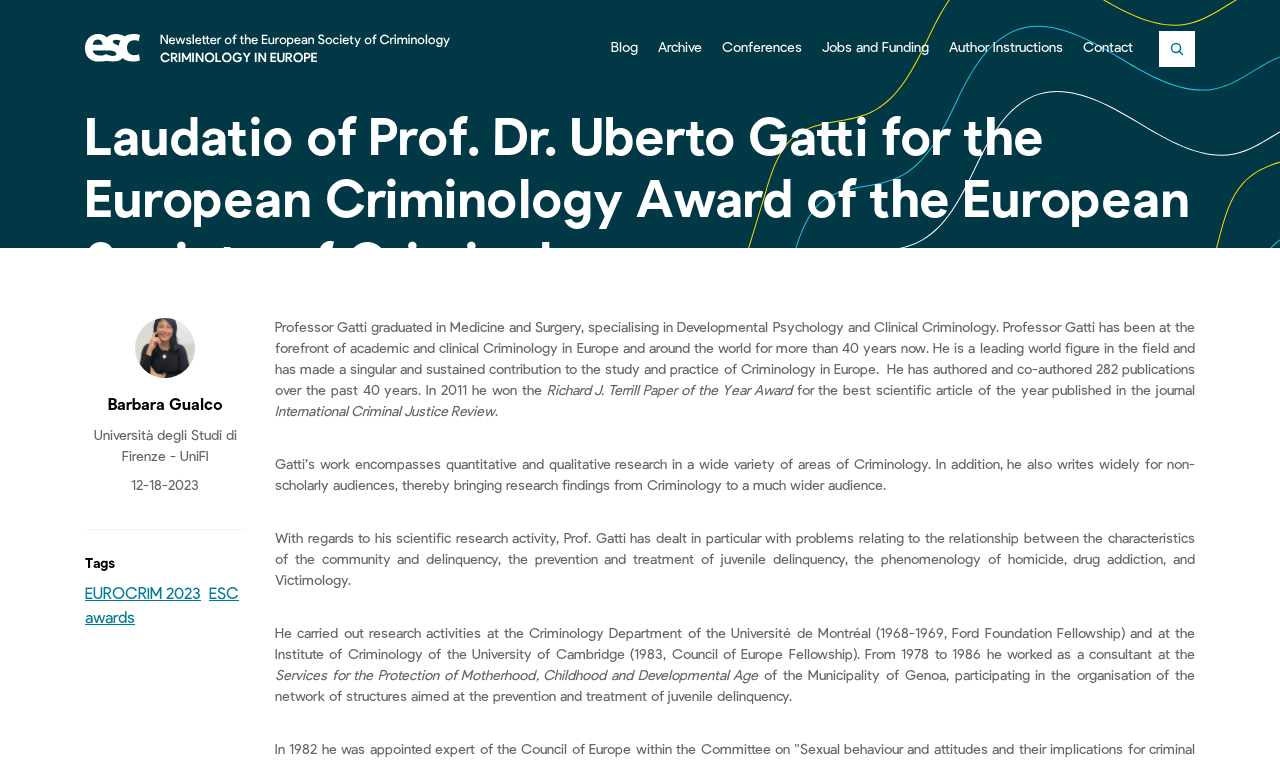Articulate a complete and detailed caption of the webpage elements.

The webpage is an archive page for the ESC Newsletter, featuring a laudatio of Prof. Dr. Uberto Gatti for the European Criminology Award of the European Society of Criminology. At the top left, there is a logo link, followed by a navigation menu with links to "Blog", "Archive", "Conferences", "Jobs and Funding", "Author Instructions", and "Contact". 

On the top right, there are two buttons, one of which is a search button accompanied by a search textbox with a placeholder text "Search for issues and blog posts." Below the navigation menu, there is a heading announcing the laudatio of Prof. Dr. Uberto Gatti. 

To the right of the heading, there is an image of Barbara Gualco. Below the image, there are three lines of text: "Università degli Studi di Firenze - UniFI", "12-18-2023", and "Tags". 

Underneath, there are two links: "EUROCRIM 2023" and "ESC awards". The main content of the page is a biographical text about Professor Gatti, describing his academic and professional achievements in the field of Criminology. The text is divided into several paragraphs, with some highlighting his publications, awards, and research activities.